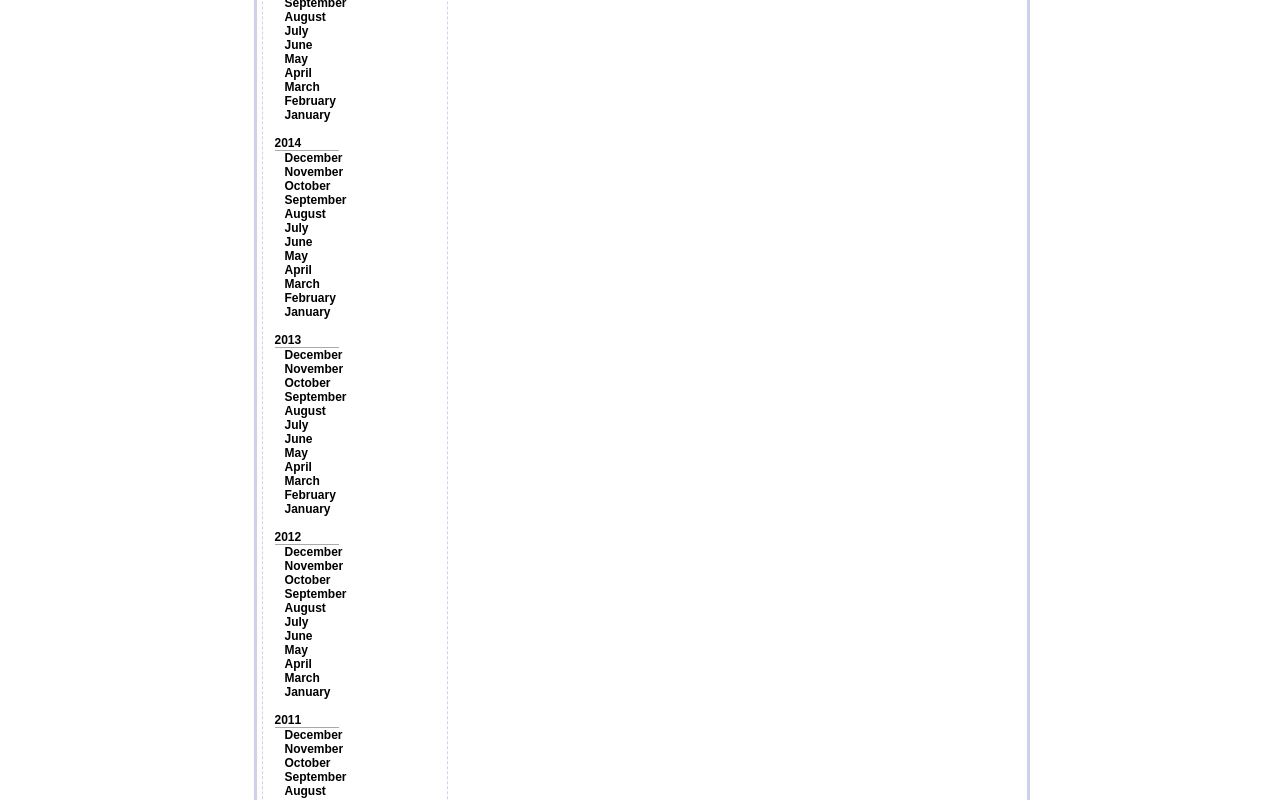What is the latest month listed in 2014?
Please answer the question with a single word or phrase, referencing the image.

December